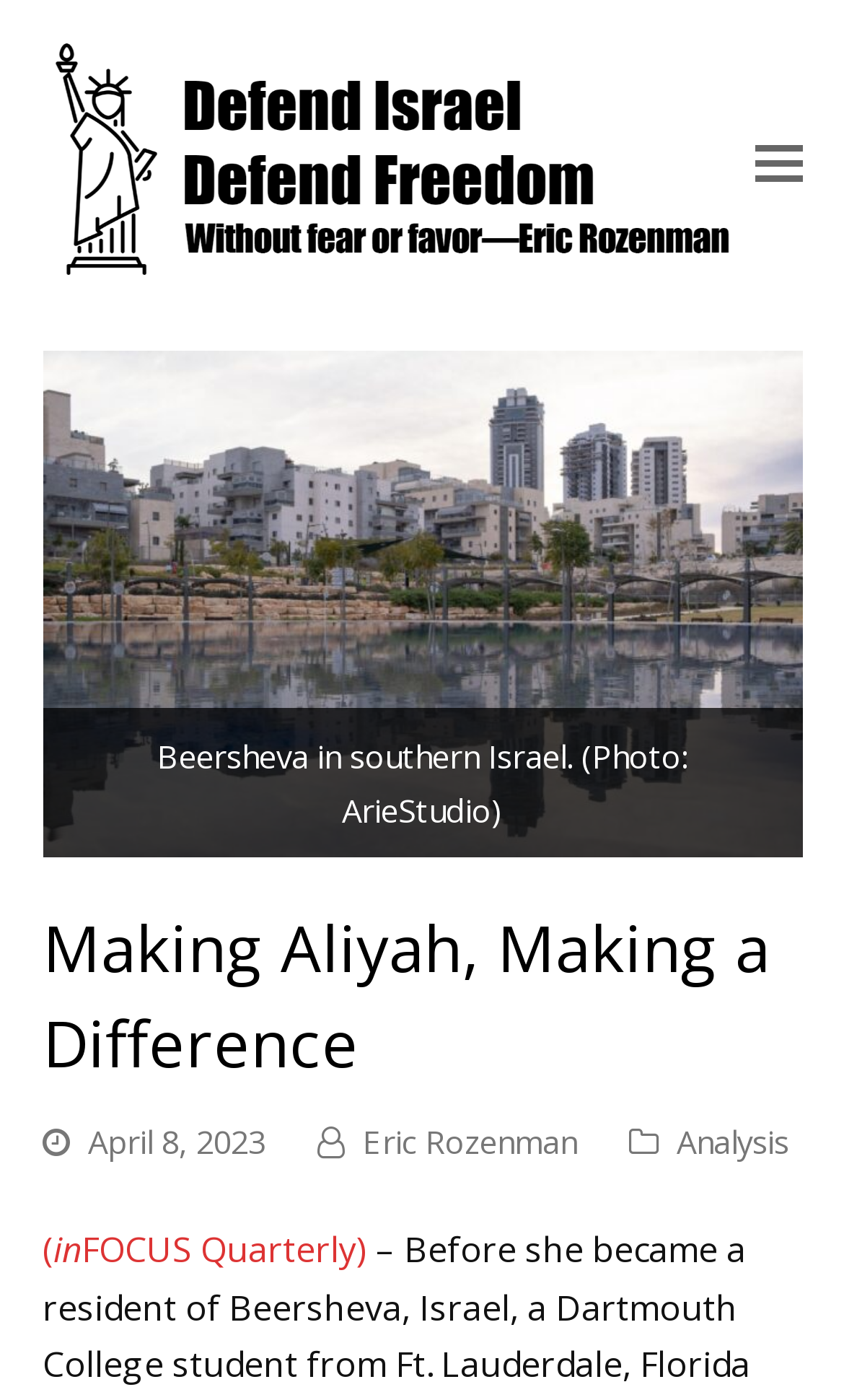What is the name of the publication?
Please answer the question as detailed as possible based on the image.

The answer can be found in the link element with the text '(inFOCUS Quarterly)'. This element is likely to be the name of the publication, as it is placed at the bottom of the article.